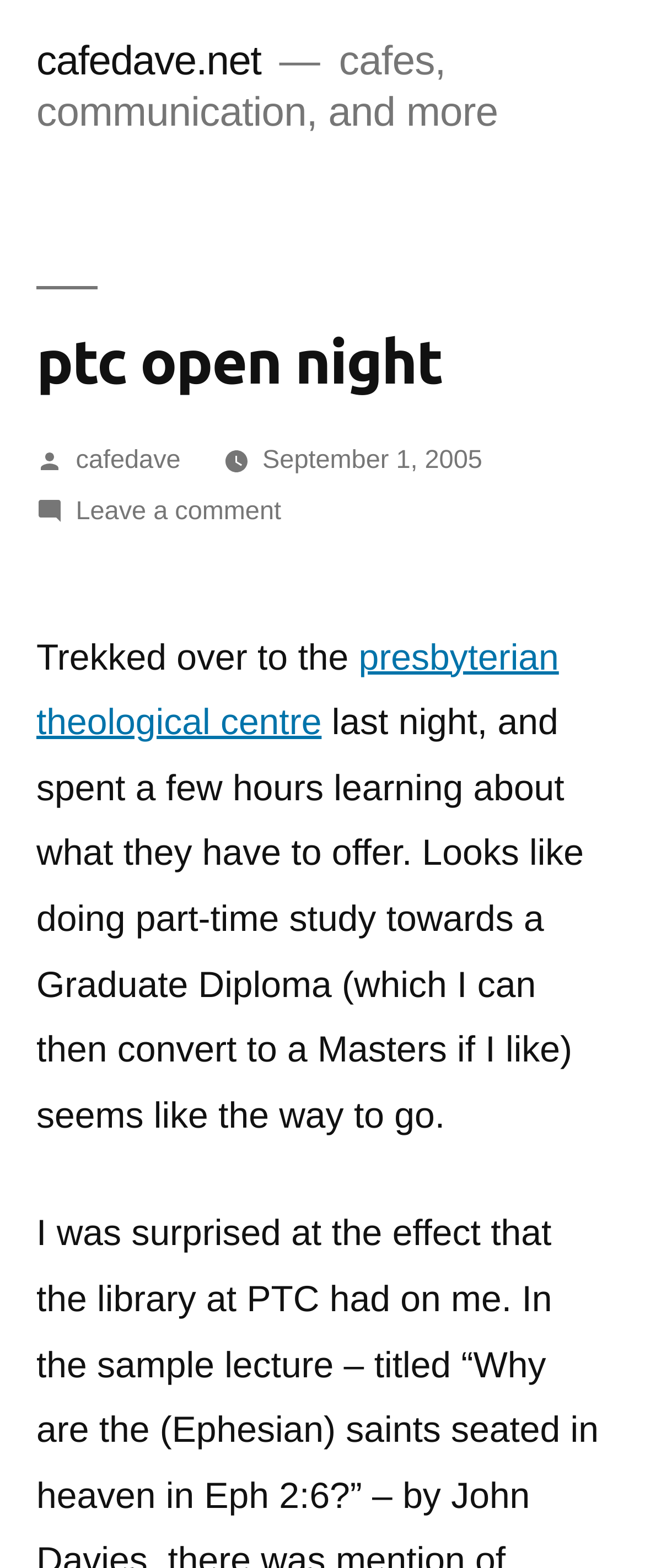Identify the bounding box for the described UI element. Provide the coordinates in (top-left x, top-left y, bottom-right x, bottom-right y) format with values ranging from 0 to 1: presbyterian theological centre

[0.056, 0.406, 0.866, 0.474]